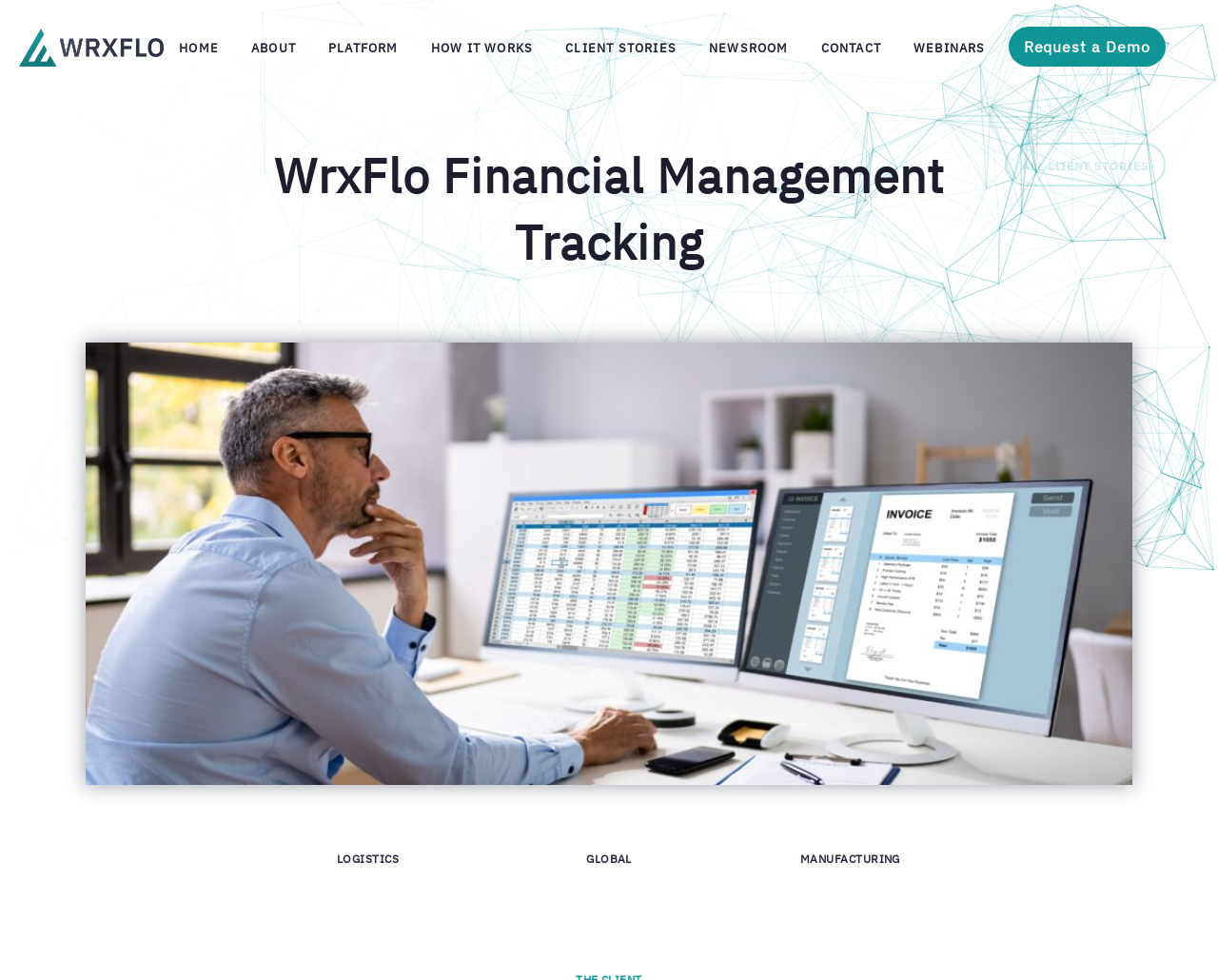What is the main navigation menu?
Using the screenshot, give a one-word or short phrase answer.

HOME, ABOUT, PLATFORM, etc.